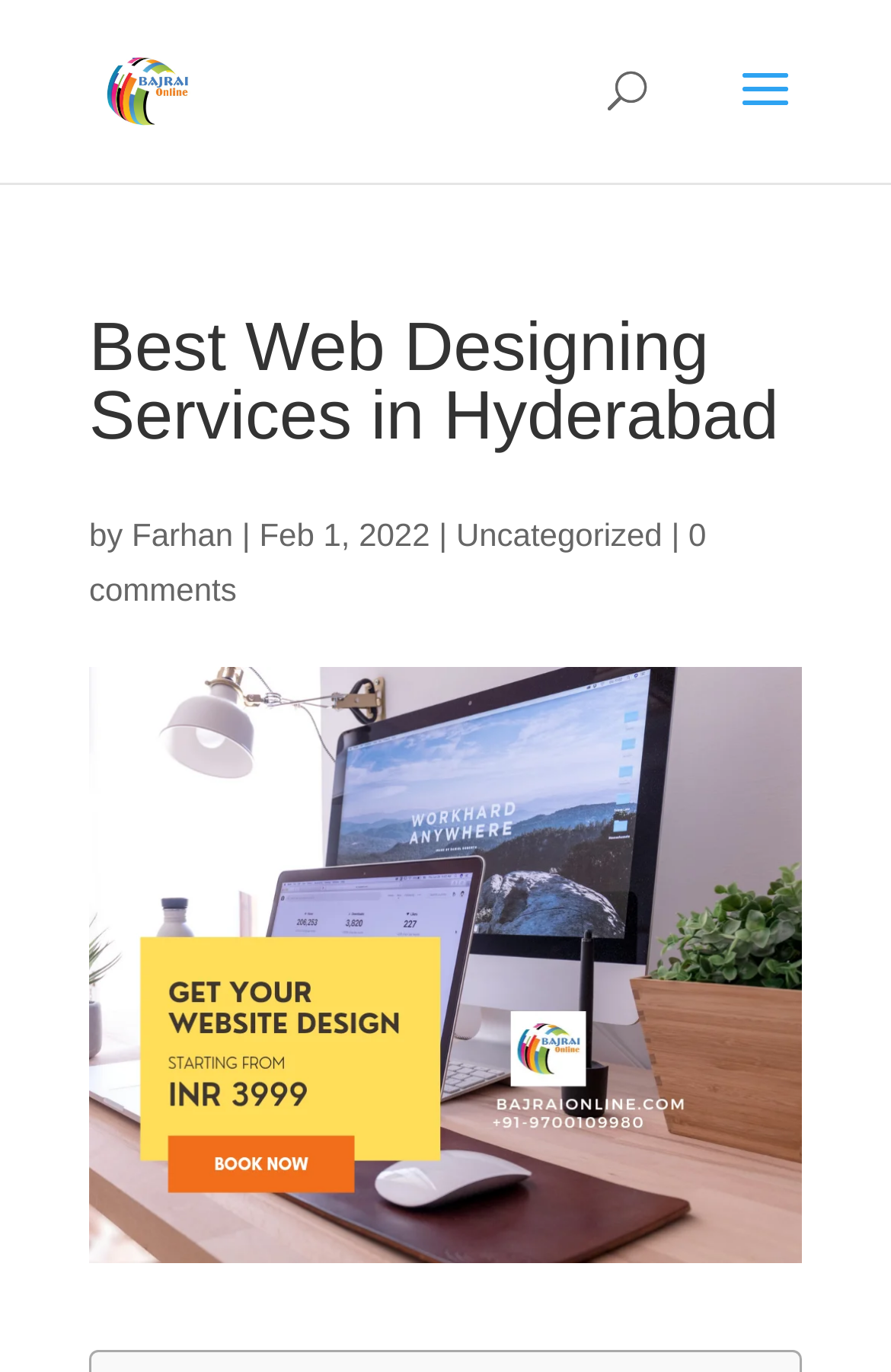Generate a comprehensive description of the webpage content.

The webpage appears to be a blog post or article page from a web designing company called Bajrai Online Solutions, which specializes in designing Urdu and Arabic websites. 

At the top left of the page, there is a logo image of Bajrai Online Solutions, accompanied by a link with the same name. 

Below the logo, there is a search bar that spans almost the entire width of the page. 

The main content of the page is headed by a title, "Best Web Designing Services in Hyderabad", which is prominently displayed across the top of the page. 

Below the title, there is a byline that reads "by Farhan | Feb 1, 2022", indicating the author and date of the post. 

To the right of the byline, there is a category link labeled "Uncategorized". 

At the bottom of the byline, there is a link that reads "0 comments", suggesting that there are no comments on the post.